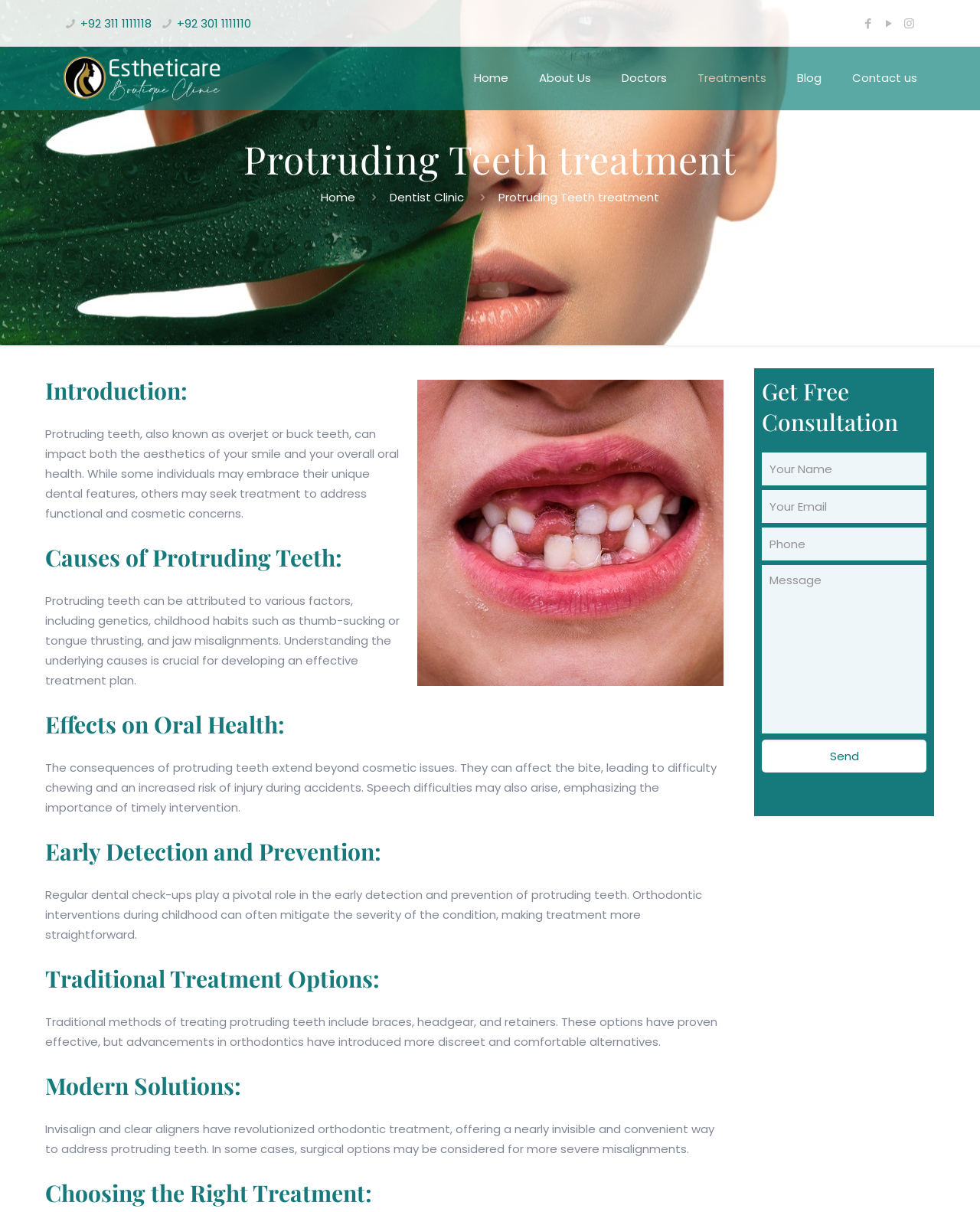Use a single word or phrase to answer the question: 
What is the main topic of the webpage?

Protruding Teeth treatment